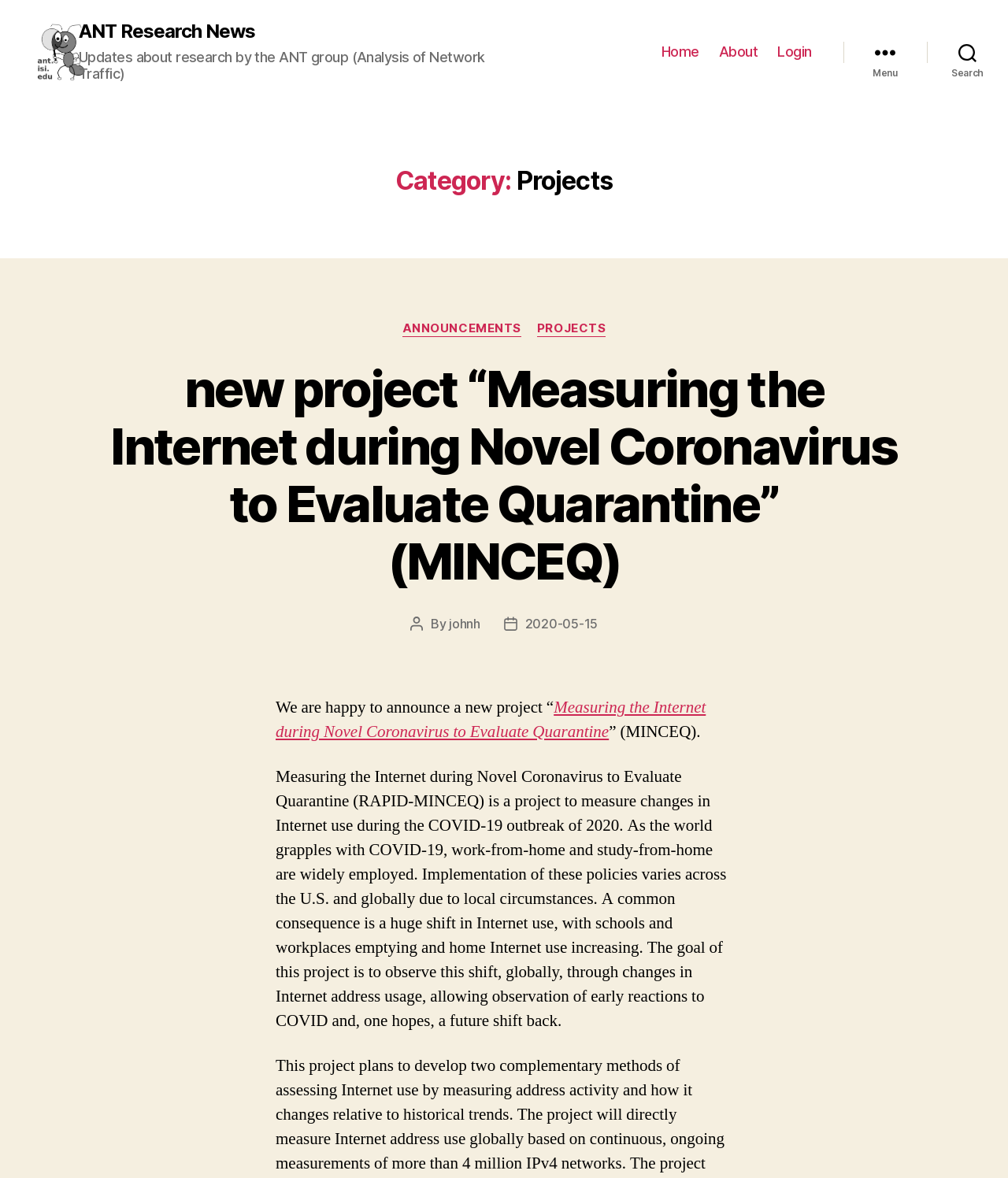Analyze the image and answer the question with as much detail as possible: 
What is the date of the post about the project 'Measuring the Internet during Novel Coronavirus to Evaluate Quarantine'?

The date of the post can be found in the link '2020-05-15' next to the text 'Post date' below the project title, which suggests that the post was published on May 15, 2020.